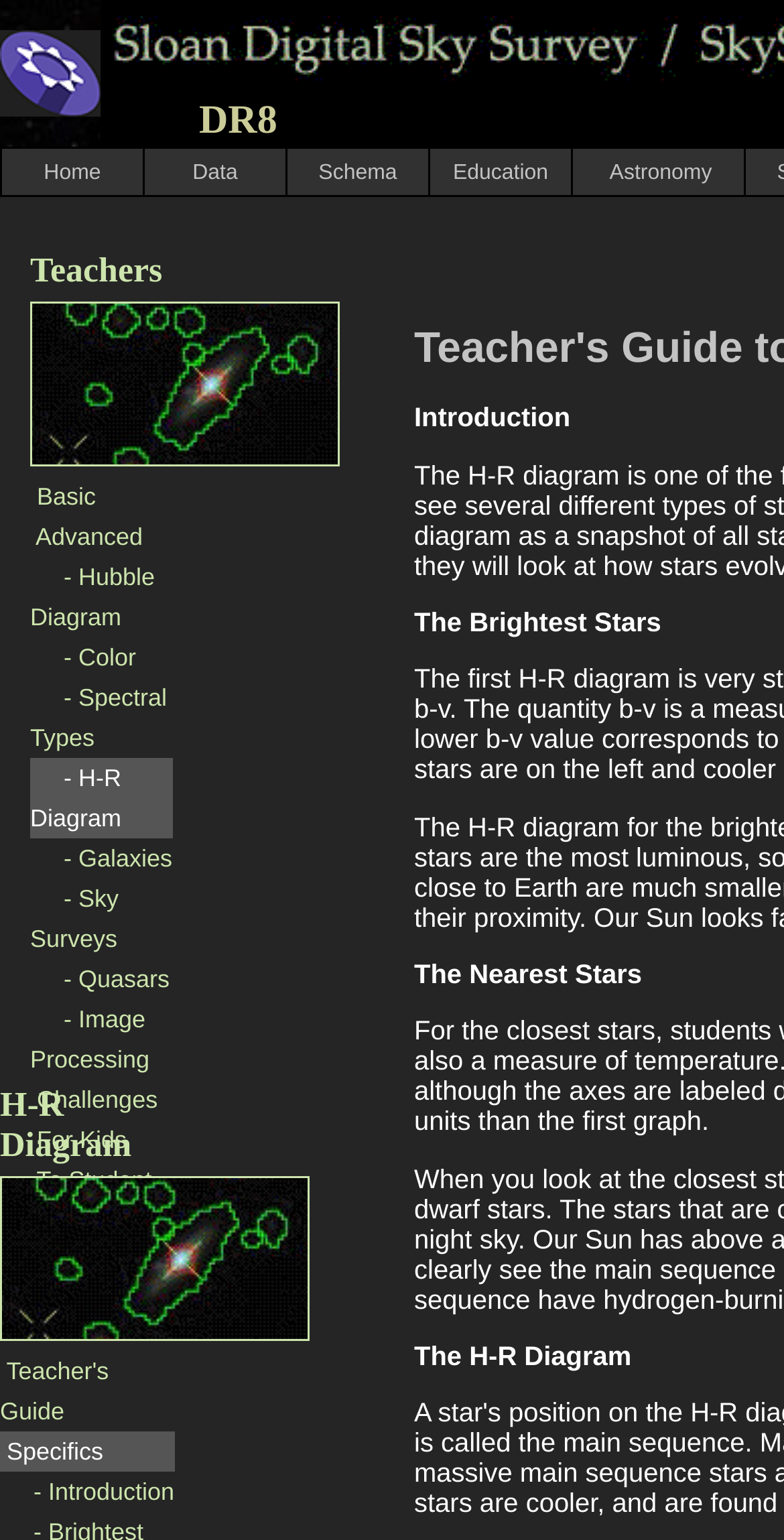Determine the bounding box coordinates for the clickable element required to fulfill the instruction: "Explore the Education section". Provide the coordinates as four float numbers between 0 and 1, i.e., [left, top, right, bottom].

[0.562, 0.104, 0.714, 0.119]